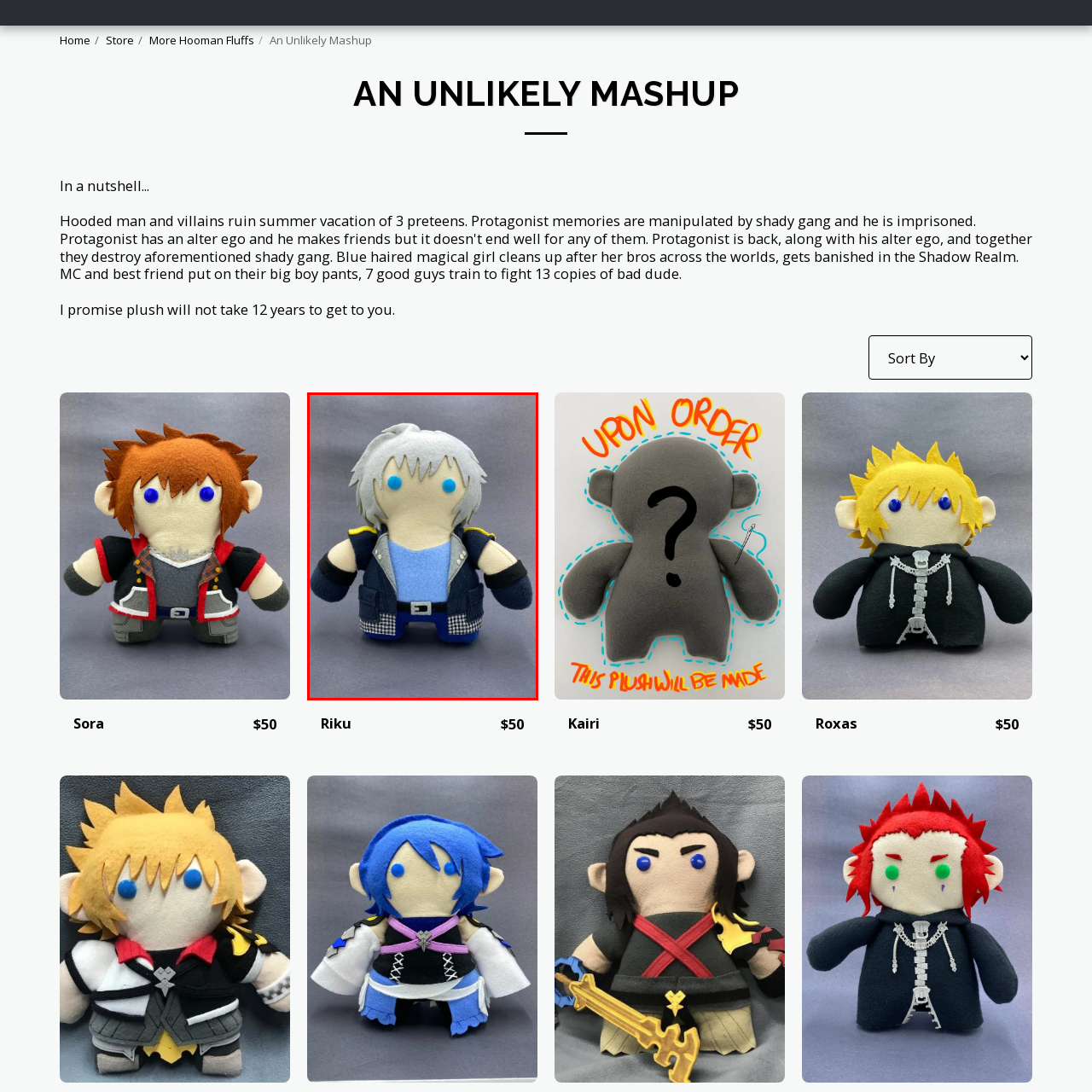Direct your attention to the image within the red boundary, What is the dominant color of Riku's outfit?
 Respond with a single word or phrase.

Blue